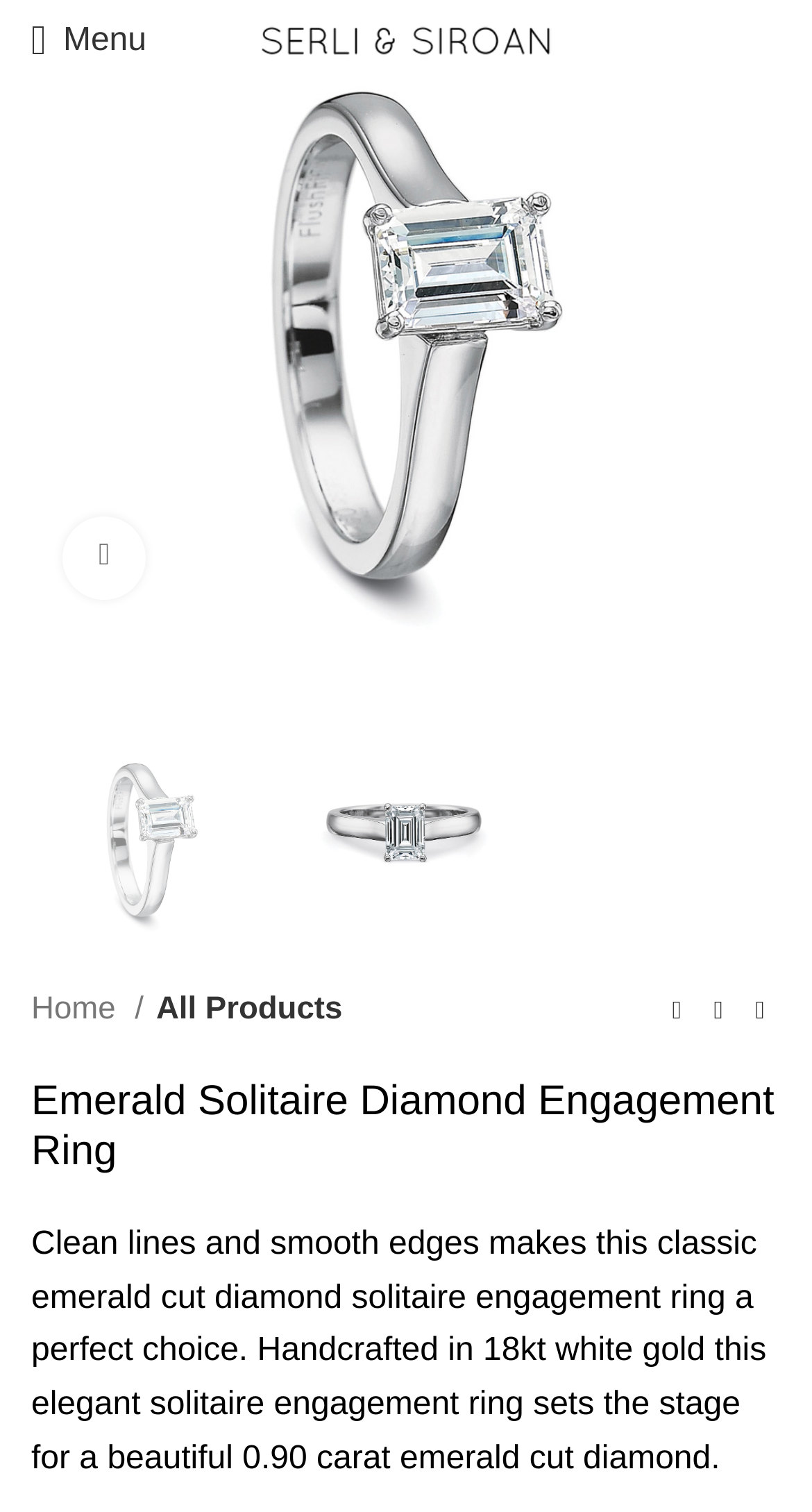Predict the bounding box of the UI element based on this description: "All Products".

[0.192, 0.651, 0.422, 0.685]